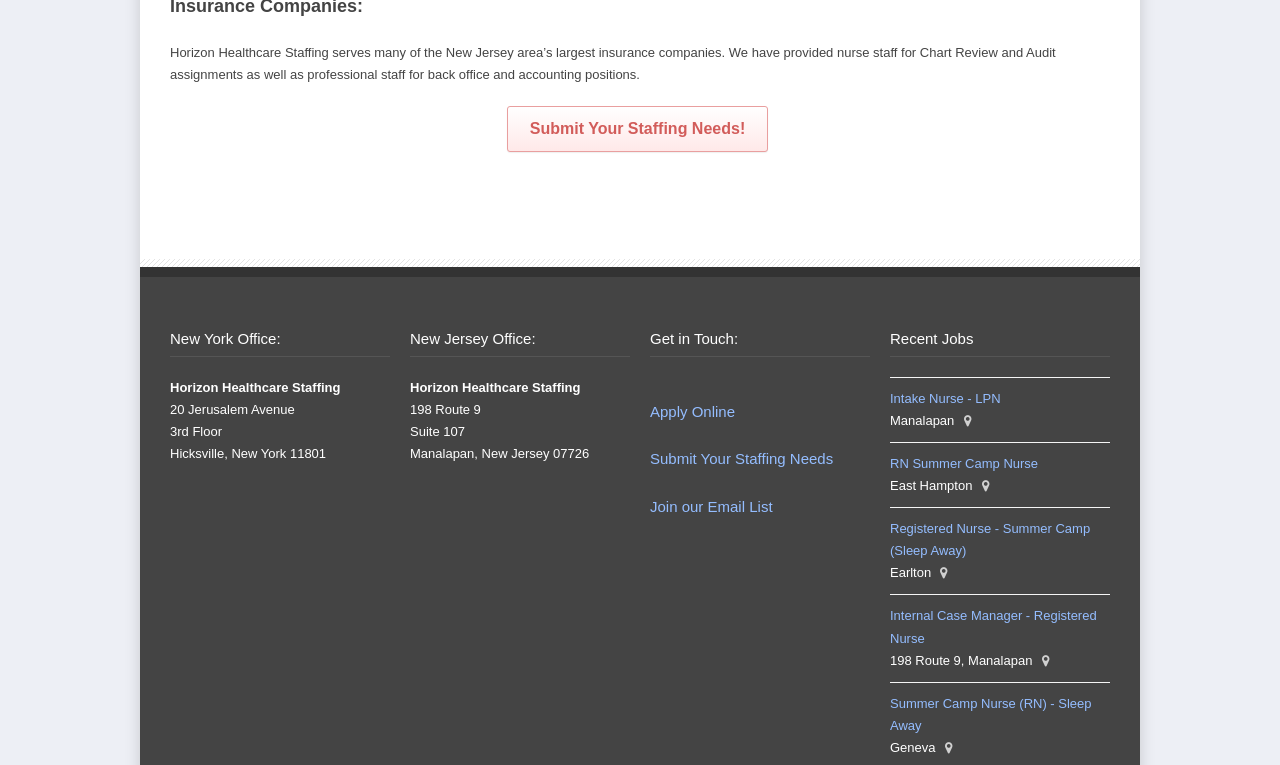Identify the bounding box coordinates for the UI element mentioned here: "Submit Your Staffing Needs". Provide the coordinates as four float values between 0 and 1, i.e., [left, top, right, bottom].

[0.508, 0.589, 0.651, 0.611]